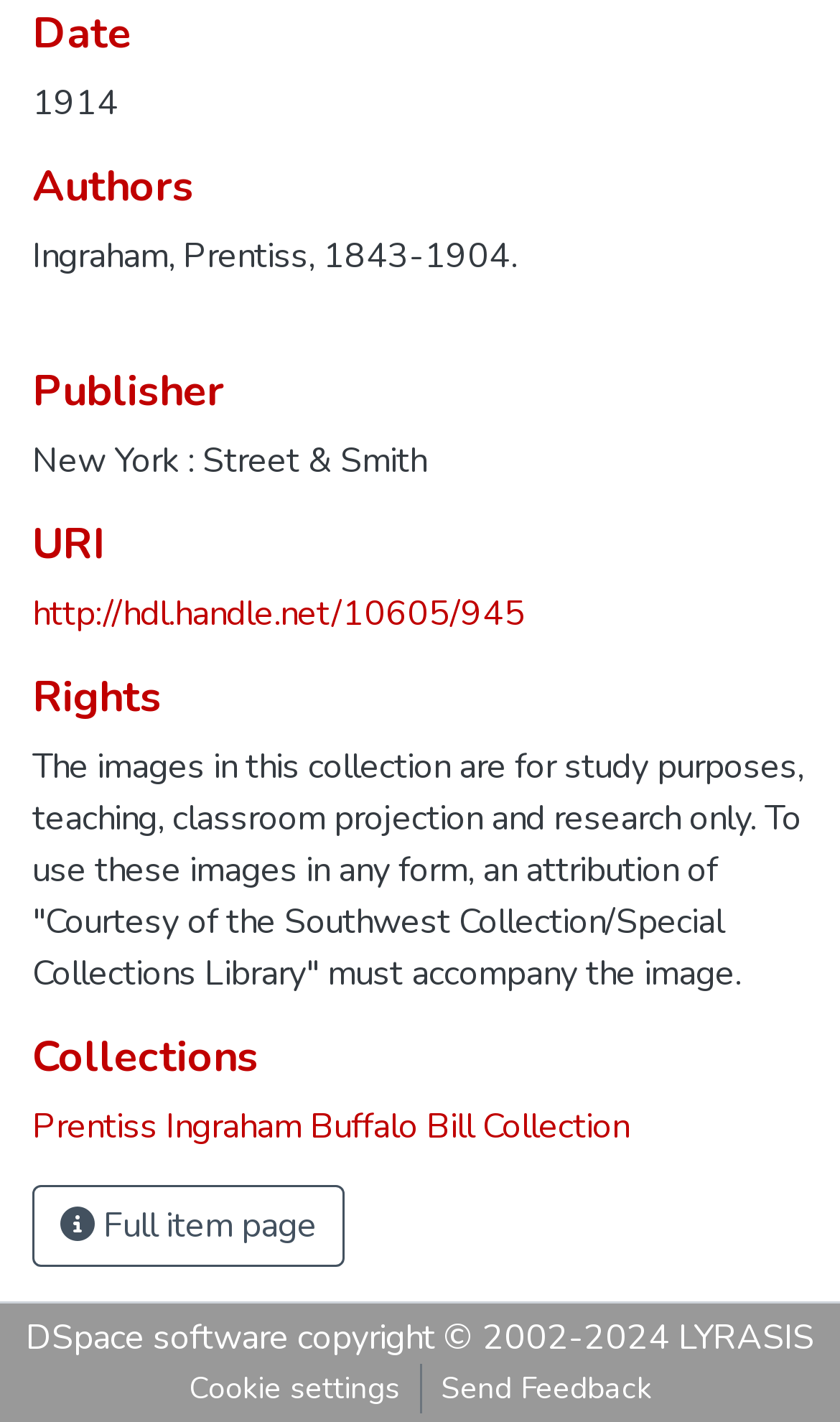Based on the element description: "Website Design", identify the UI element and provide its bounding box coordinates. Use four float numbers between 0 and 1, [left, top, right, bottom].

None